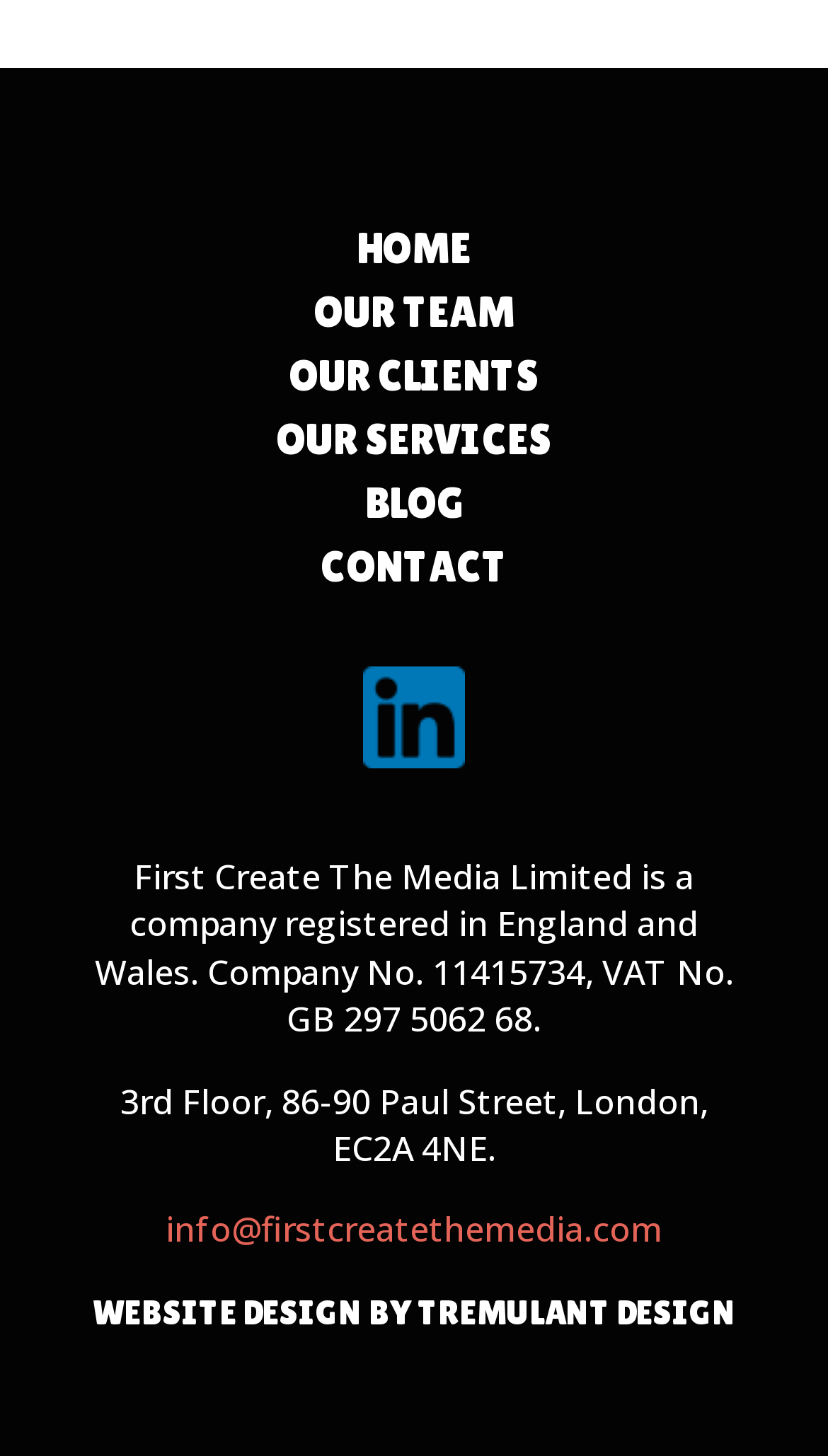Could you specify the bounding box coordinates for the clickable section to complete the following instruction: "read the blog"?

[0.44, 0.329, 0.56, 0.362]